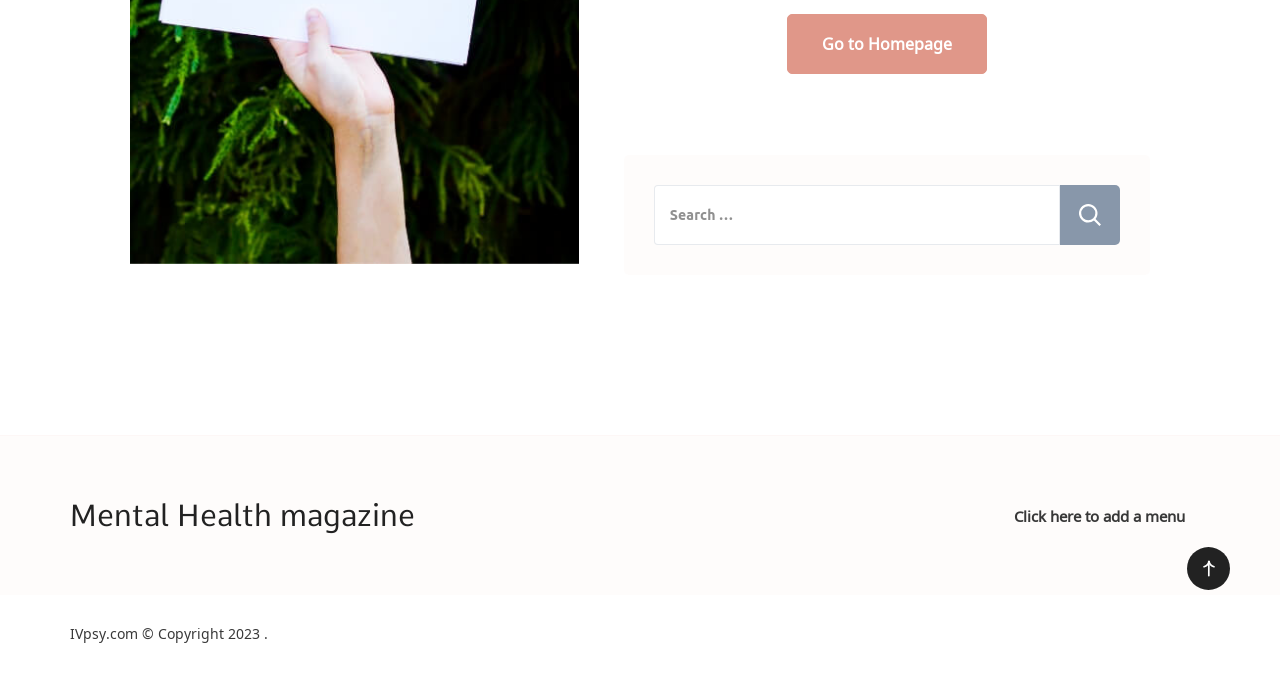Locate the UI element that matches the description parent_node: Search for: value="Search" in the webpage screenshot. Return the bounding box coordinates in the format (top-left x, top-left y, bottom-right x, bottom-right y), with values ranging from 0 to 1.

[0.828, 0.275, 0.875, 0.364]